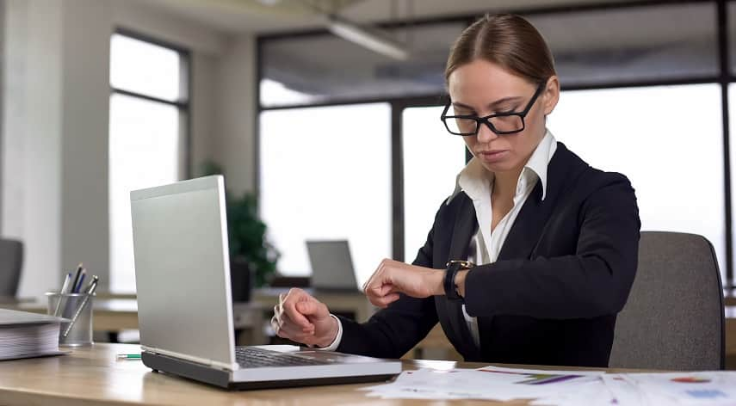What is the atmosphere in the office?
Please use the image to provide an in-depth answer to the question.

The large windows in the background allow natural light to flood the space, creating a bright and inviting atmosphere, which is conducive to a productive and comfortable work environment.